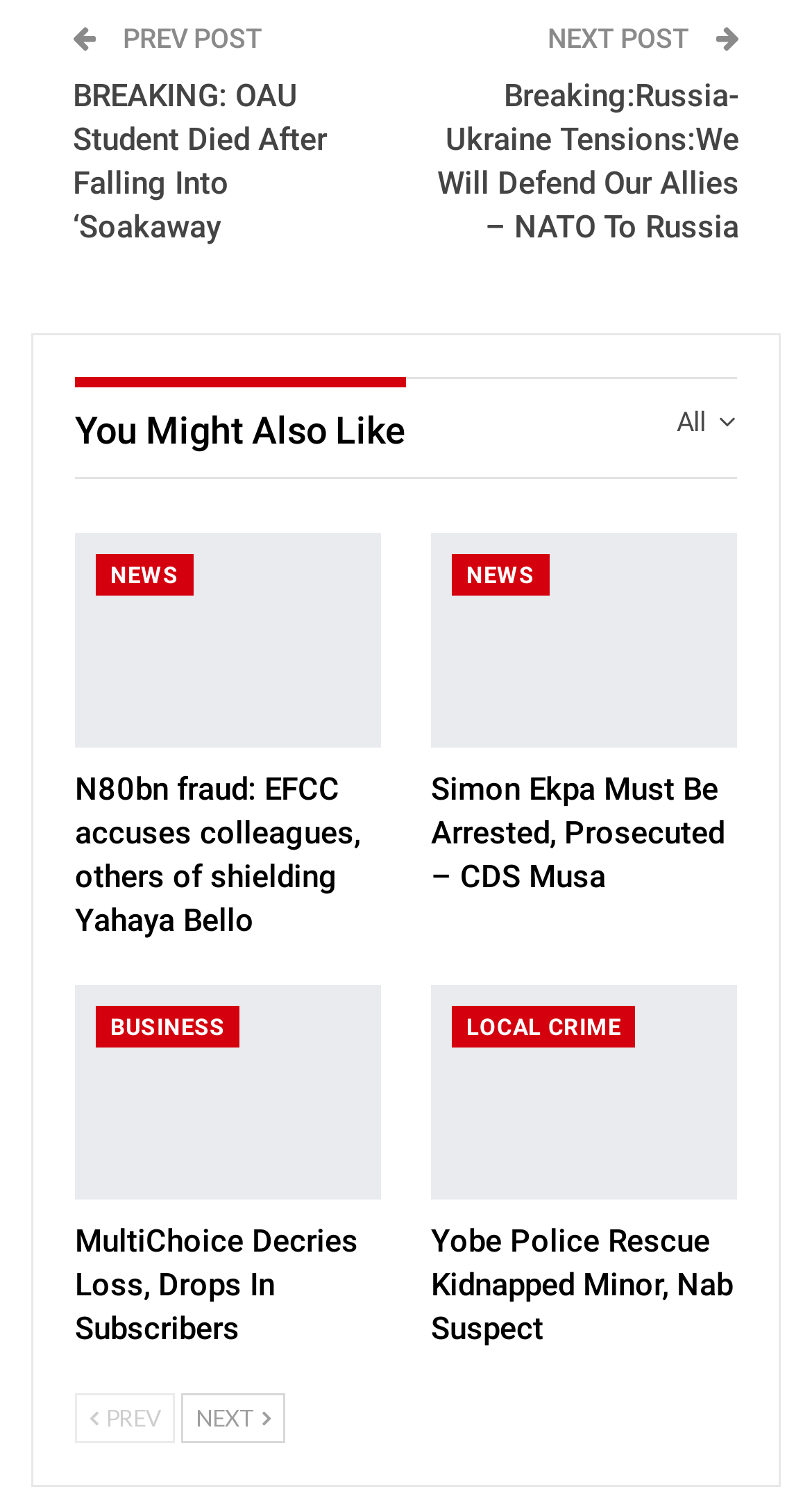Please specify the bounding box coordinates of the clickable region to carry out the following instruction: "Go to Business connectivity page". The coordinates should be four float numbers between 0 and 1, in the format [left, top, right, bottom].

None